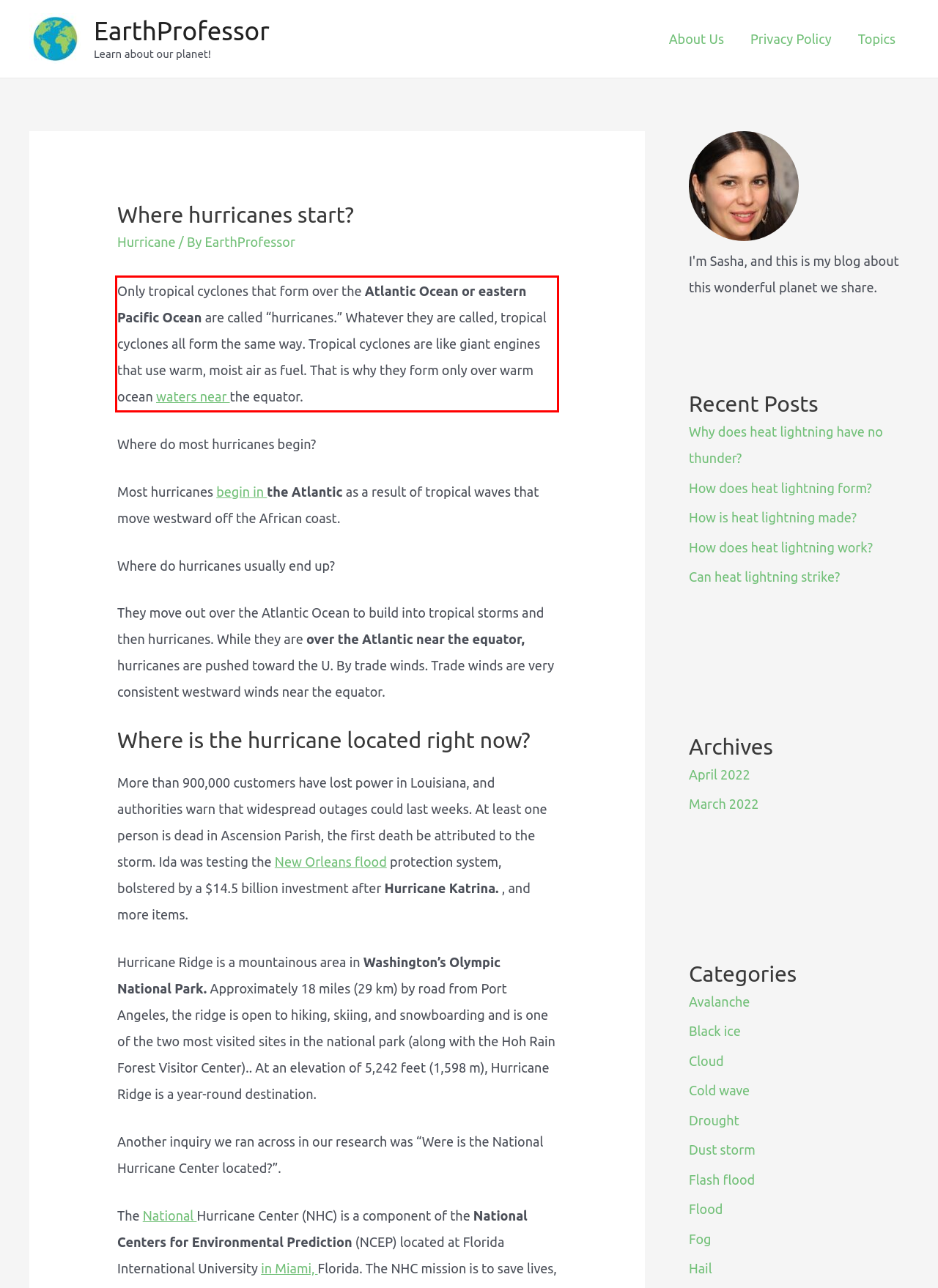With the provided screenshot of a webpage, locate the red bounding box and perform OCR to extract the text content inside it.

Only tropical cyclones that form over the Atlantic Ocean or eastern Pacific Ocean are called “hurricanes.” Whatever they are called, tropical cyclones all form the same way. Tropical cyclones are like giant engines that use warm, moist air as fuel. That is why they form only over warm ocean waters near the equator.